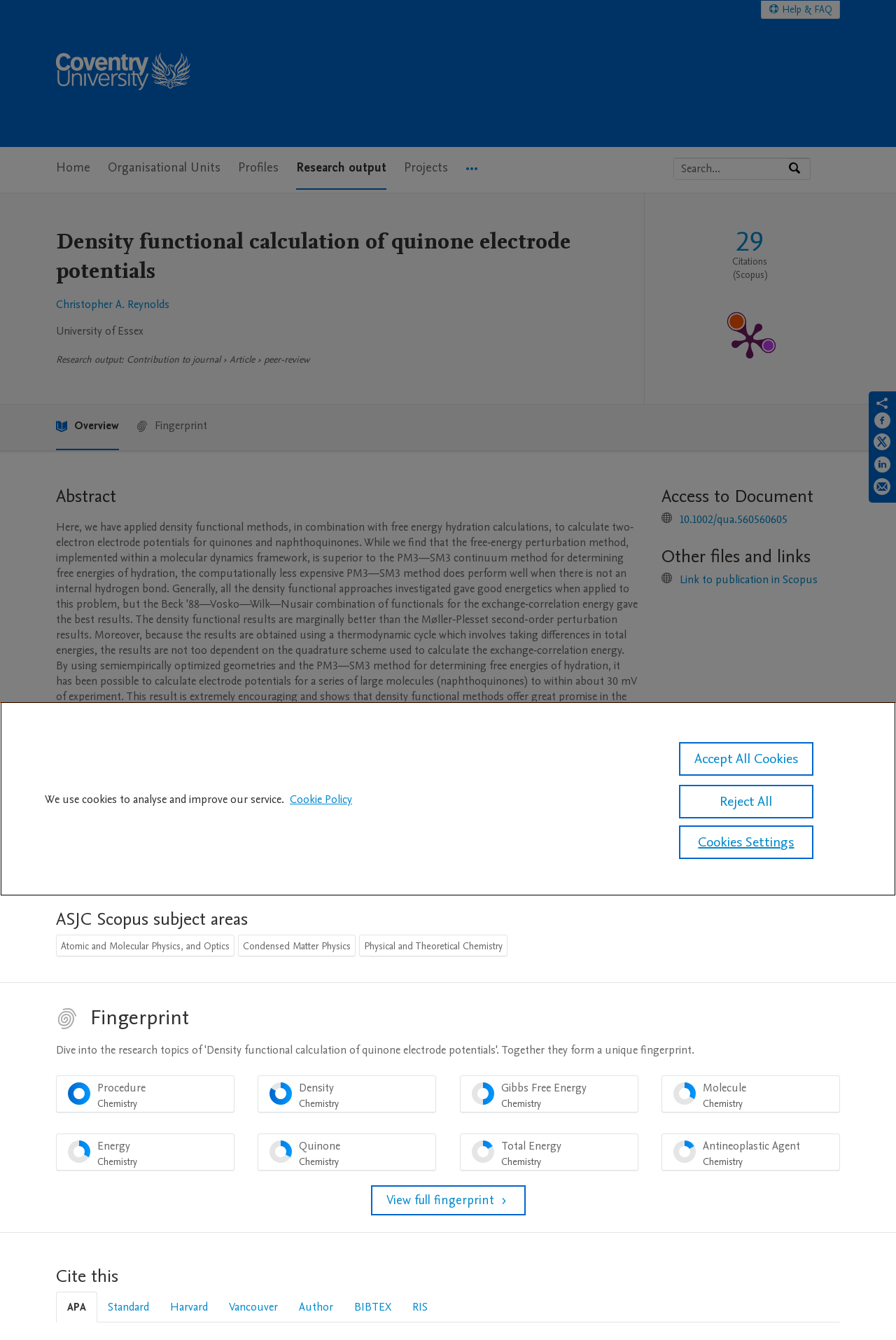Please locate the UI element described by "Antineoplastic Agent Chemistry 16%" and provide its bounding box coordinates.

[0.738, 0.846, 0.938, 0.874]